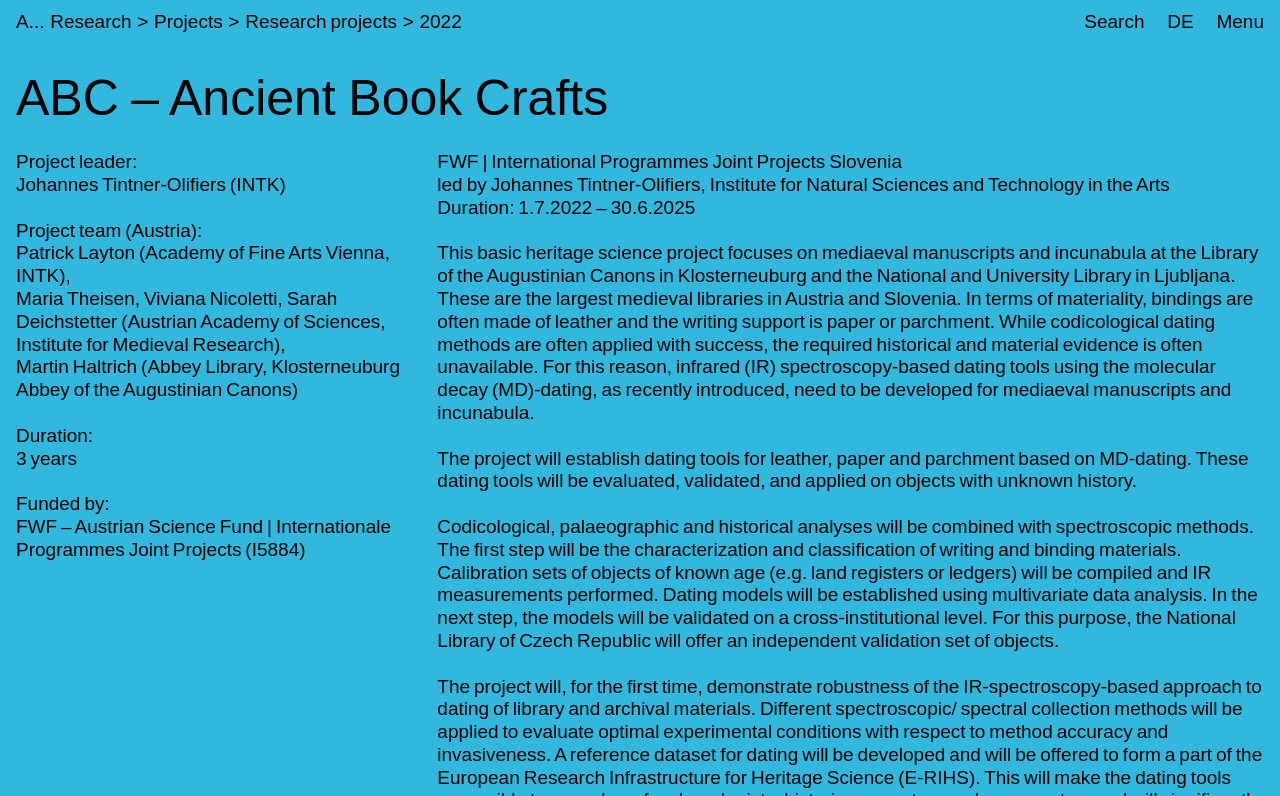Given the element description "Search" in the screenshot, predict the bounding box coordinates of that UI element.

[0.847, 0.014, 0.894, 0.041]